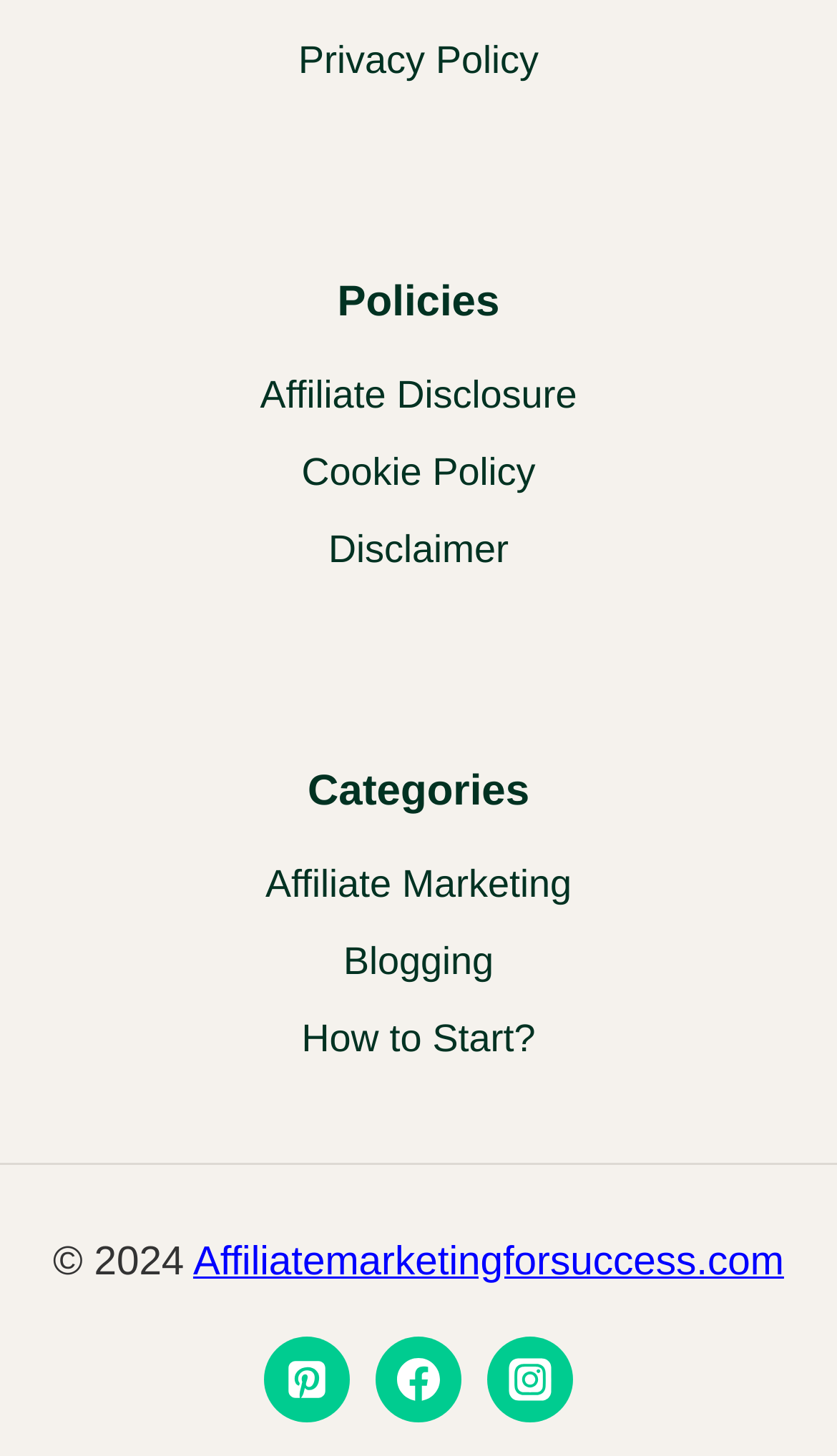Provide a brief response in the form of a single word or phrase:
What is the second policy link?

Affiliate Disclosure